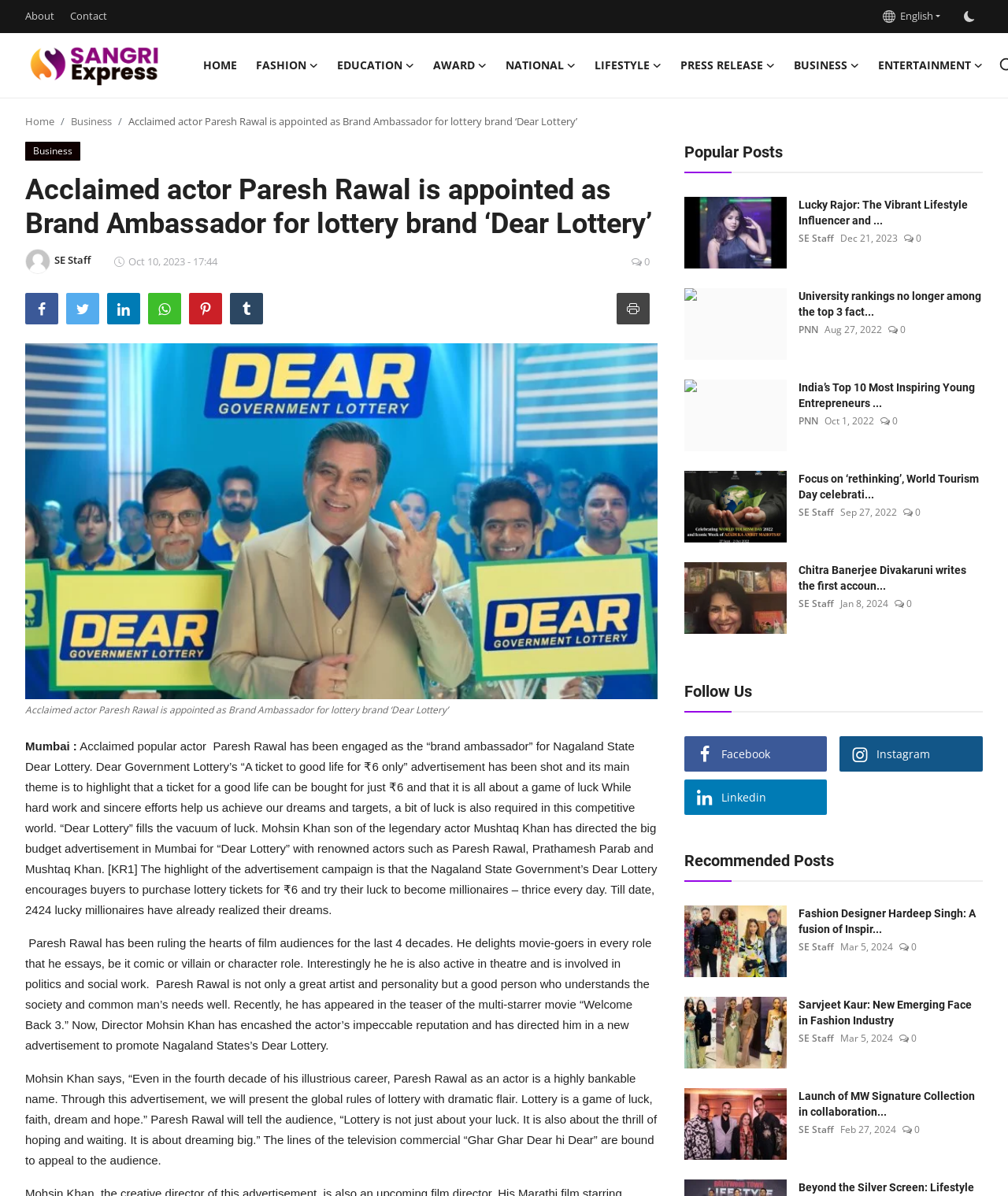Answer the following query concisely with a single word or phrase:
What is the price of a lottery ticket?

₹6